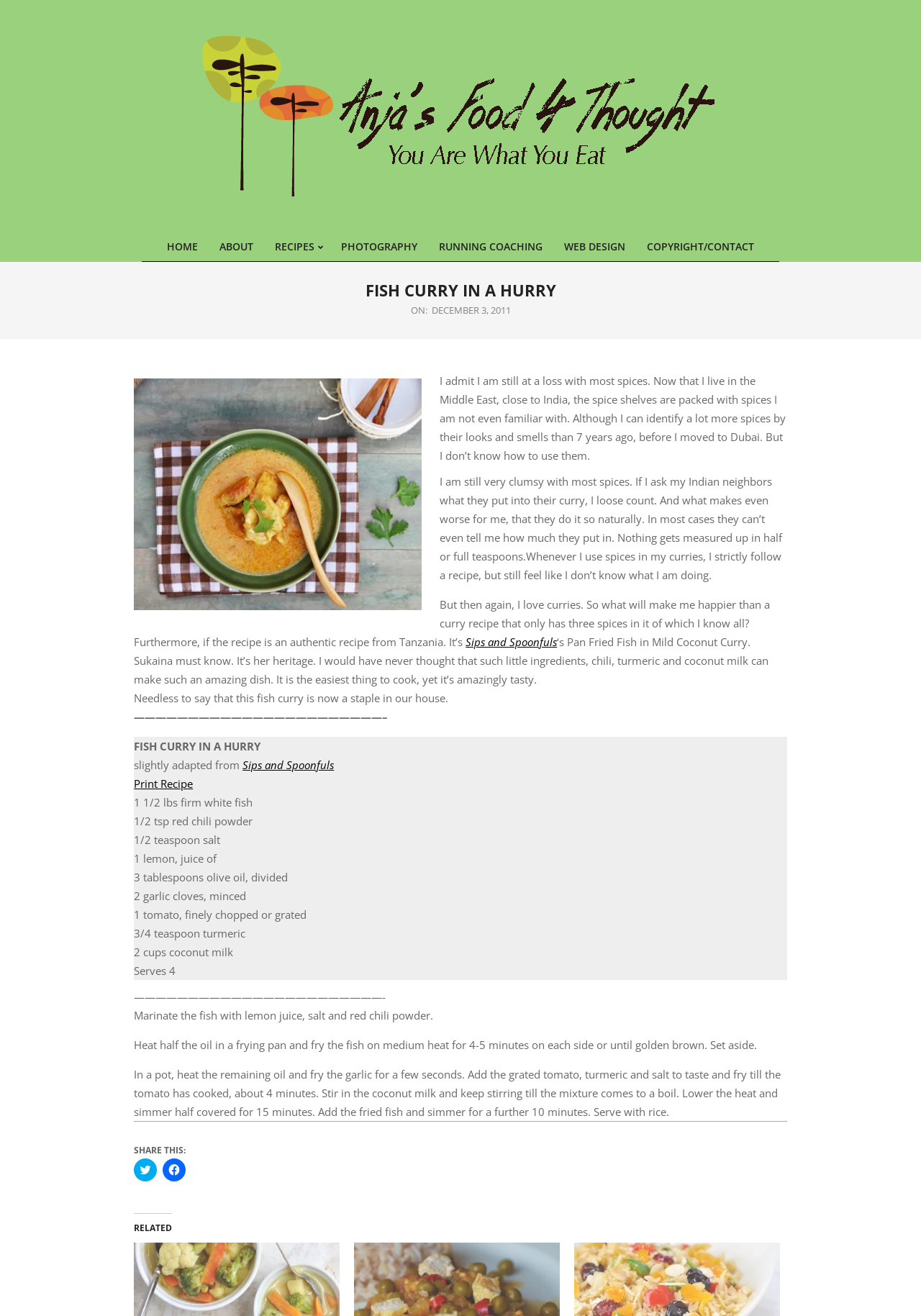Locate the coordinates of the bounding box for the clickable region that fulfills this instruction: "Click on the 'HOME' link".

[0.17, 0.176, 0.227, 0.199]